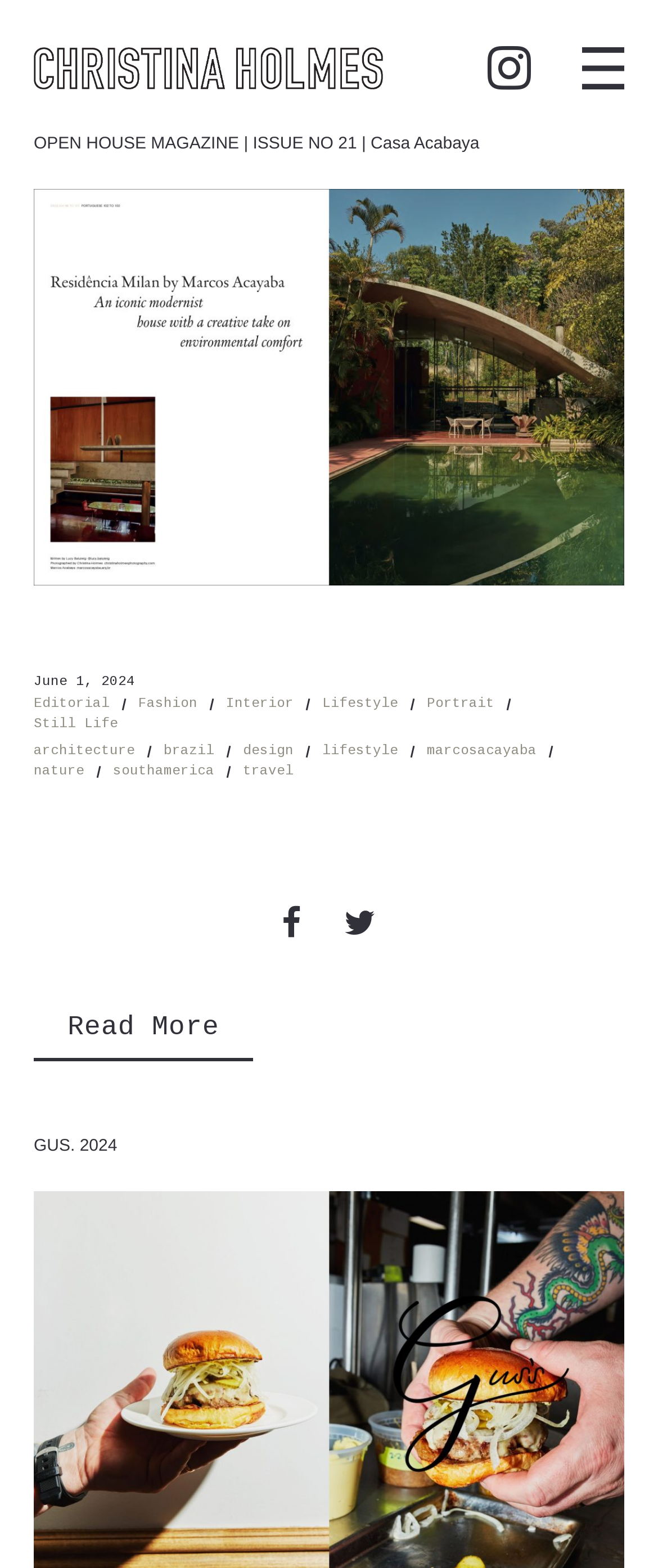What is the name of the other article on the webpage?
From the details in the image, answer the question comprehensively.

The answer can be found by looking at the heading element with the text 'GUS. 2024', which suggests that this is the name of another article on the webpage.